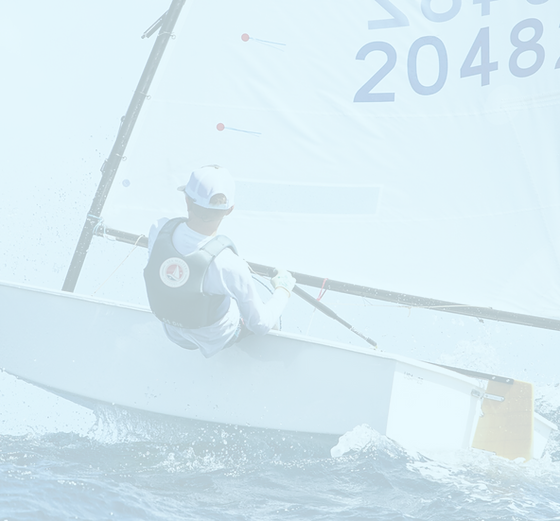Give a detailed account of the contents of the image.

The image portrays a young sailor navigating an Optimist dinghy, a popular choice for youth sailing. The sailor, who is wearing a life vest, appears to be intently focused on steering the small boat through the water. The sail, adorned with a number that reads "20482," flutters in the wind, emphasizing the energy and excitement typically associated with this sport. The background showcases gentle waves, further illustrating the vibrant environment of a sailing event. This image captures the essence of youth sailing, highlighting the skill and enthusiasm of young sailors as they learn to master the art of sailing in an international class designed specifically for children.